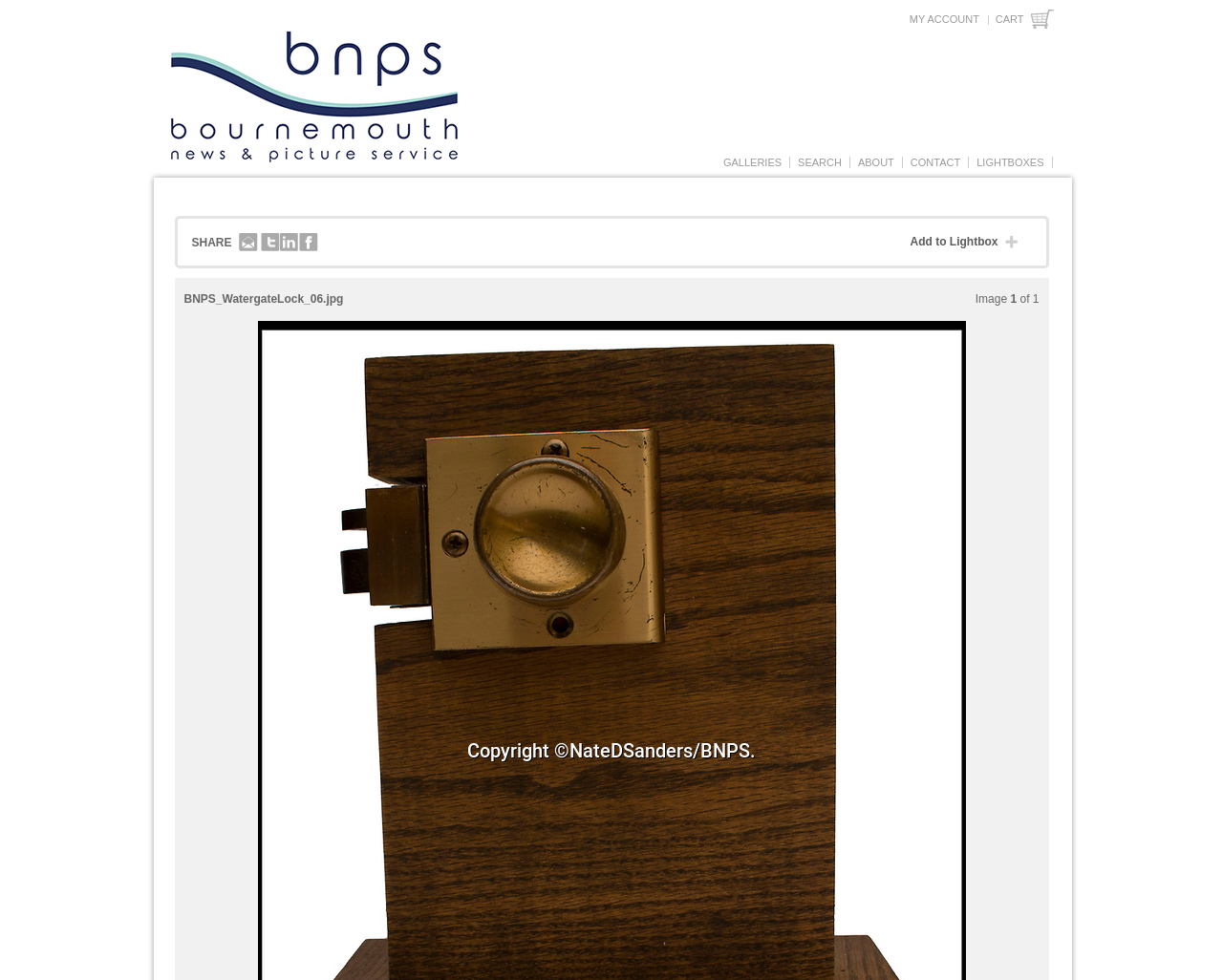Can you look at the image and give a comprehensive answer to the question:
What social media platforms are available for sharing?

I found the answer by looking at the image elements that contain the logos of social media platforms, which are Twitter, LinkedIn, and Facebook.